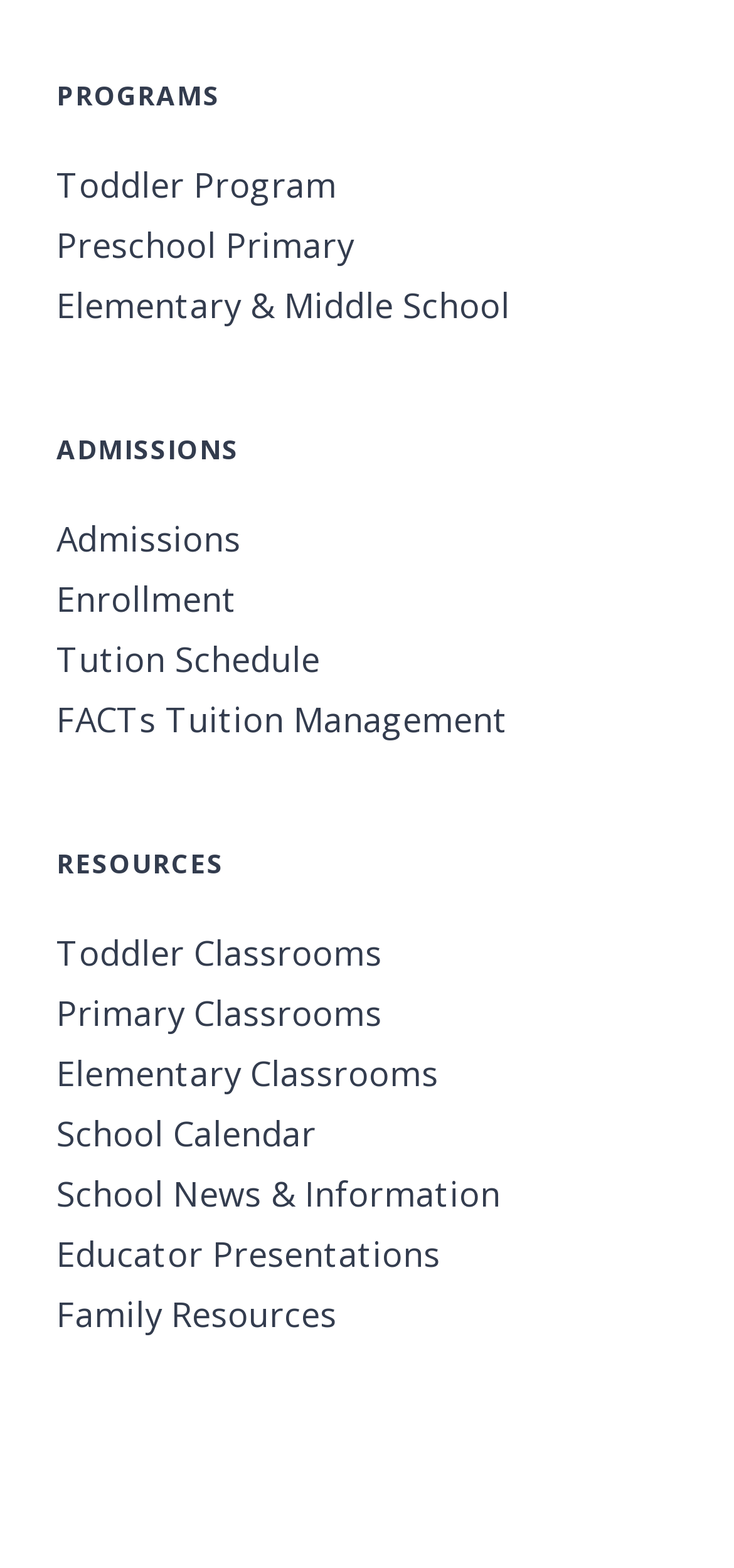Give a one-word or short phrase answer to the question: 
What are the three main categories on this webpage?

PROGRAMS, ADMISSIONS, RESOURCES